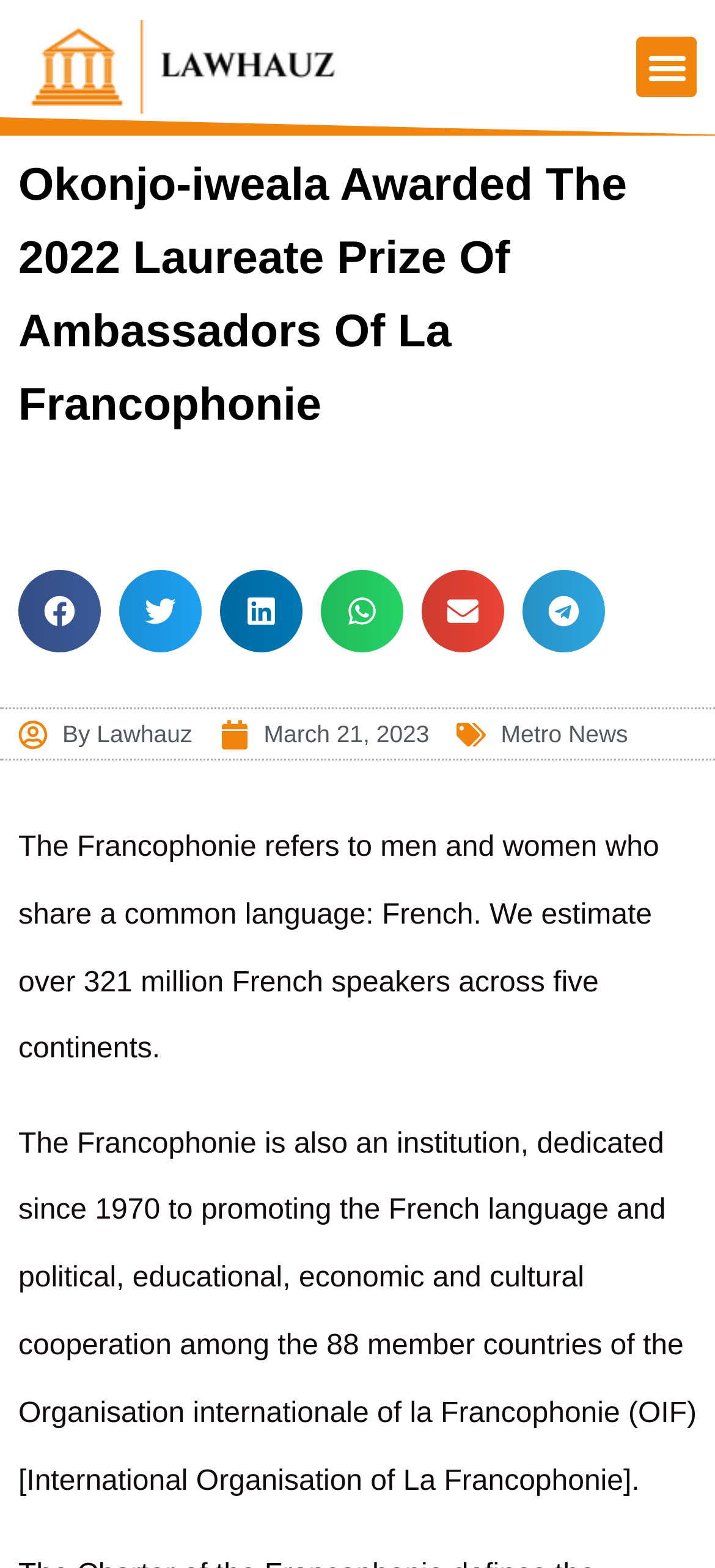What is the institution dedicated to promoting the French language?
Provide an in-depth answer to the question, covering all aspects.

The question is asking about the institution dedicated to promoting the French language, which can be found in the StaticText element 'The Francophonie is also an institution, dedicated since 1970 to promoting the French language and political, educational, economic and cultural cooperation among the 88 member countries of the Organisation internationale of la Francophonie (OIF) [International Organisation of La Francophonie].'. The answer is 'Organisation internationale of la Francophonie'.